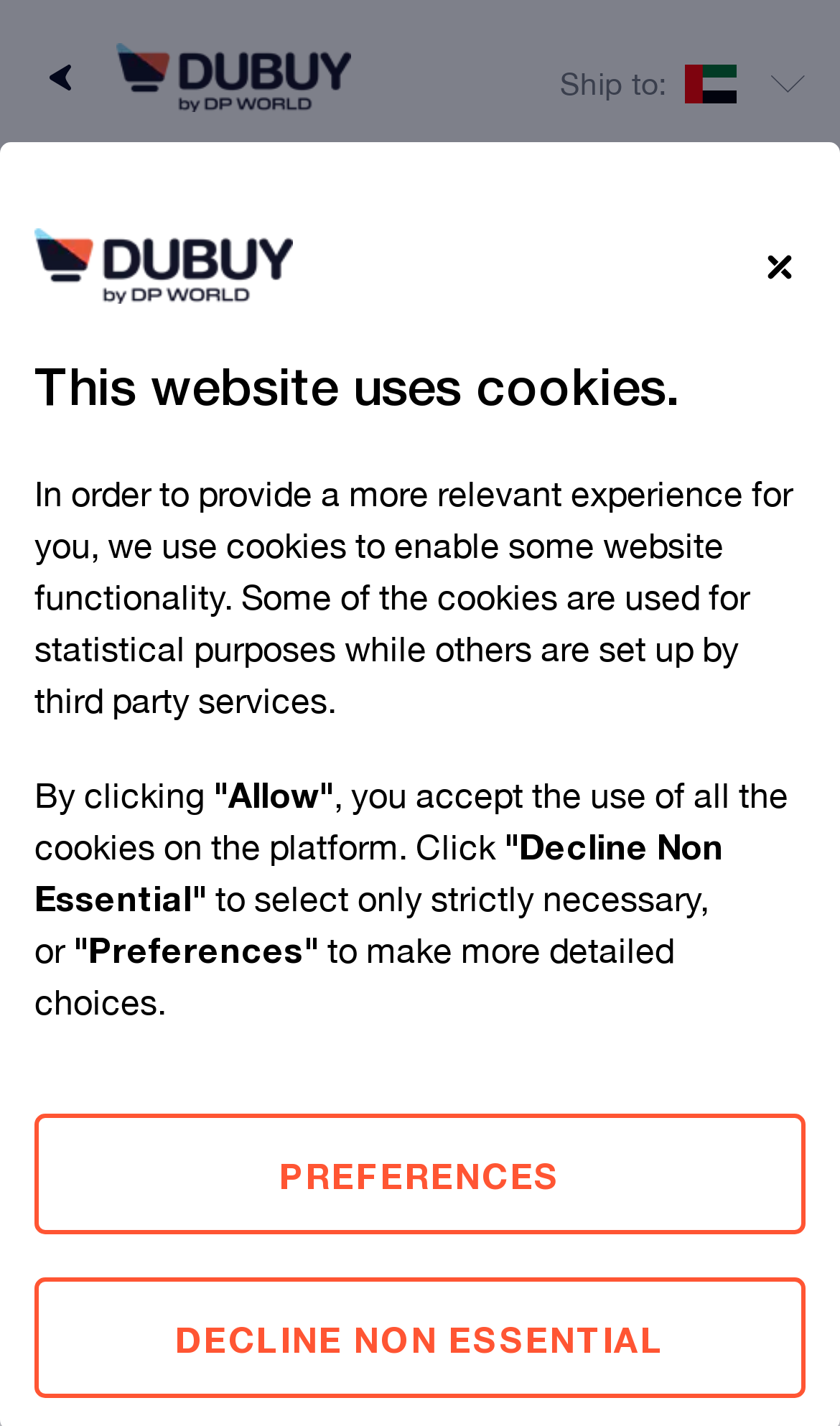Please identify the bounding box coordinates of the element I need to click to follow this instruction: "Sign in to see saved addresses".

[0.082, 0.58, 0.918, 0.64]